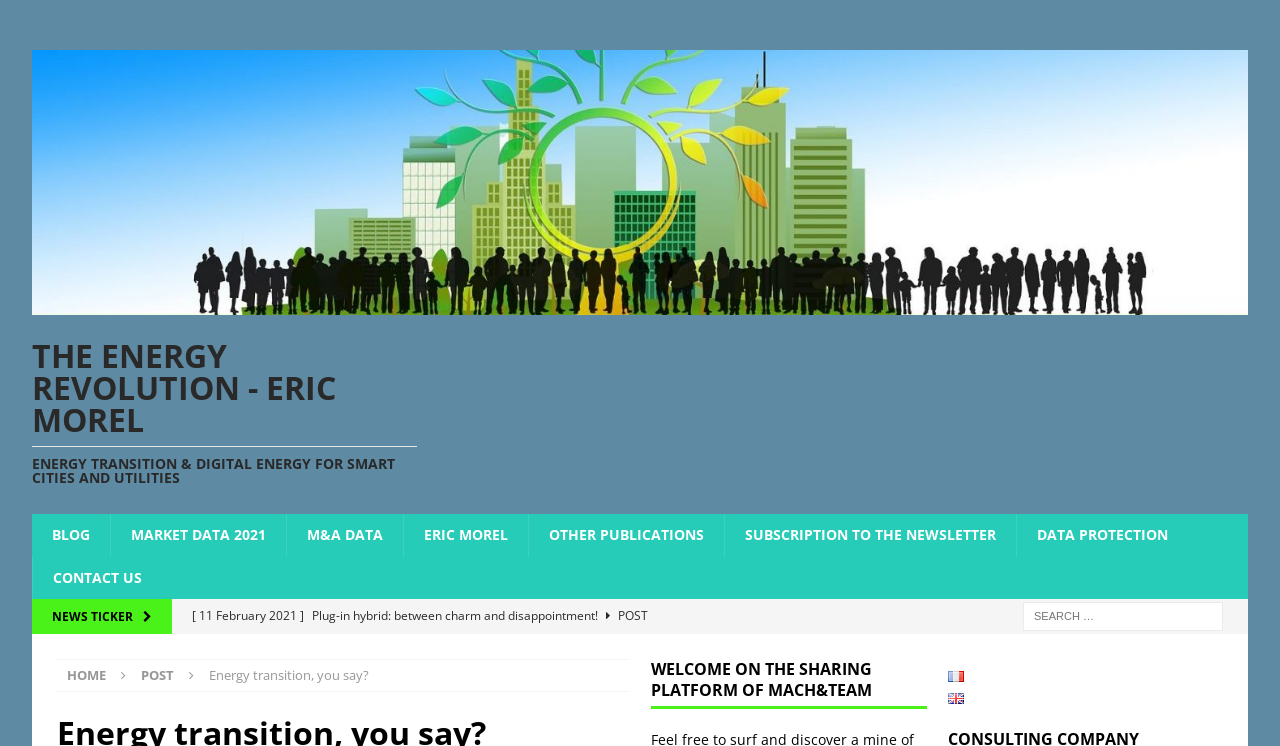Give a one-word or short phrase answer to the question: 
What type of content is available on this website?

Blog posts and publications